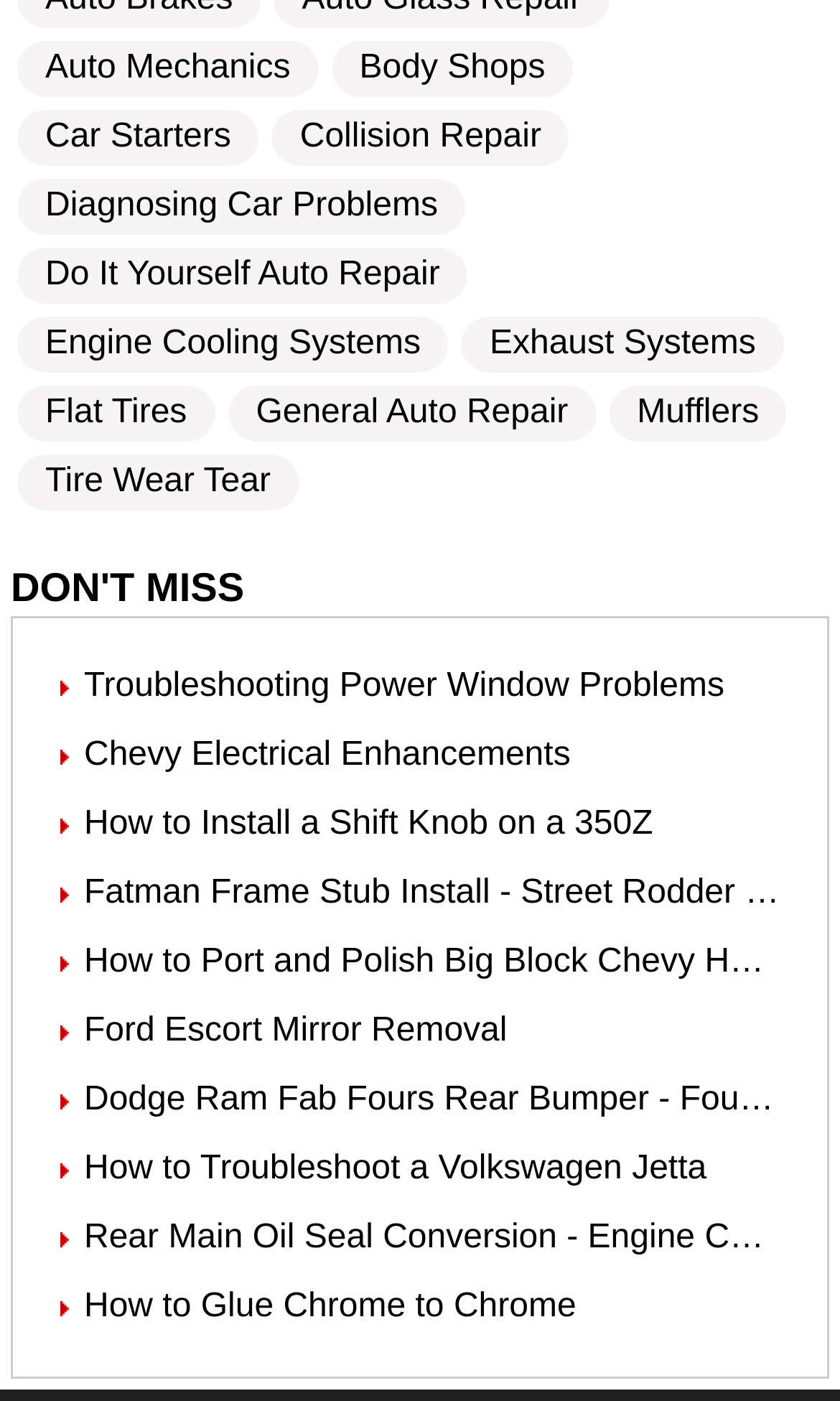Answer the question in one word or a short phrase:
What is the topic of the link at the top left corner?

Auto Mechanics